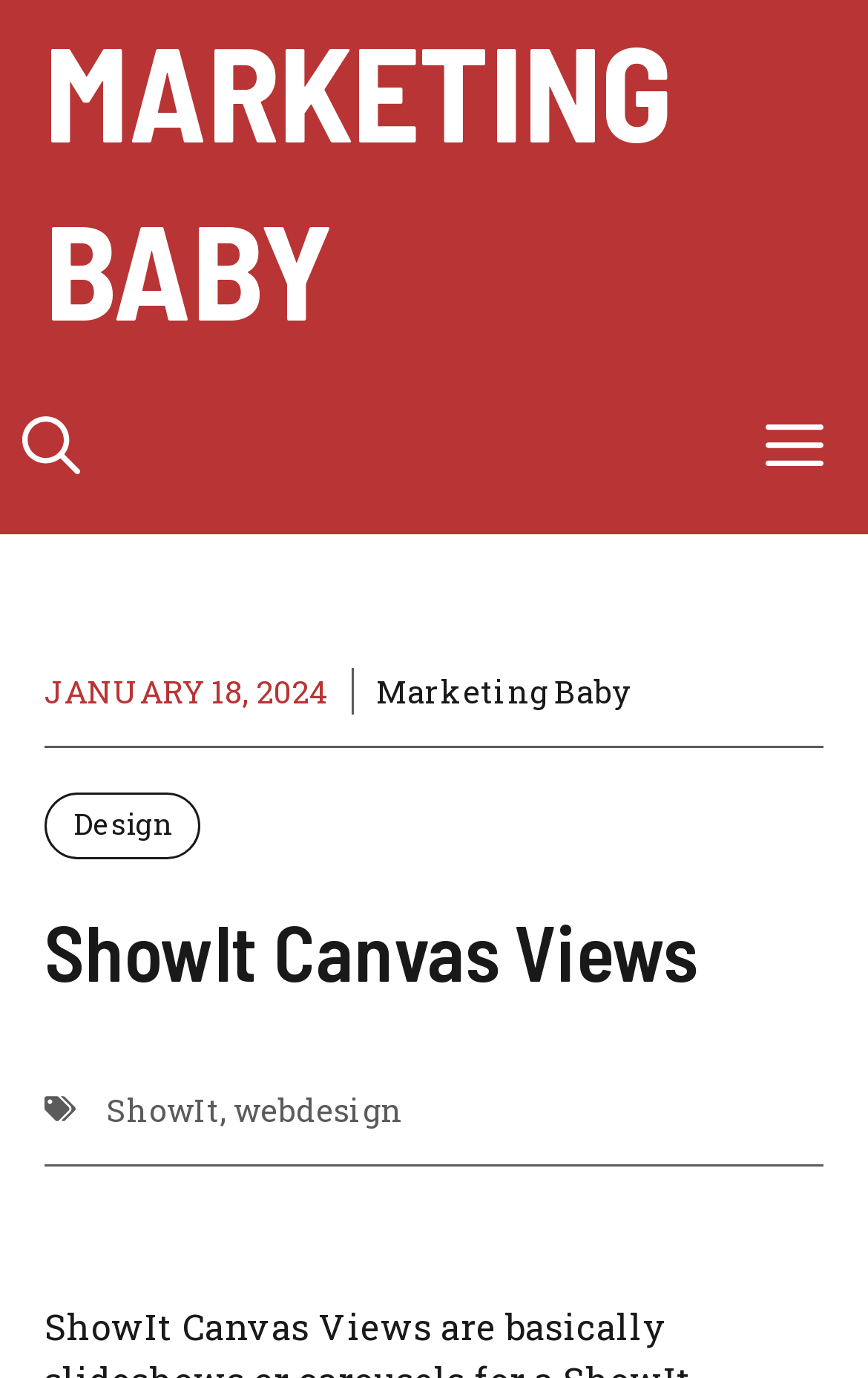What is the name of the website?
Using the image as a reference, answer with just one word or a short phrase.

Marketing Baby